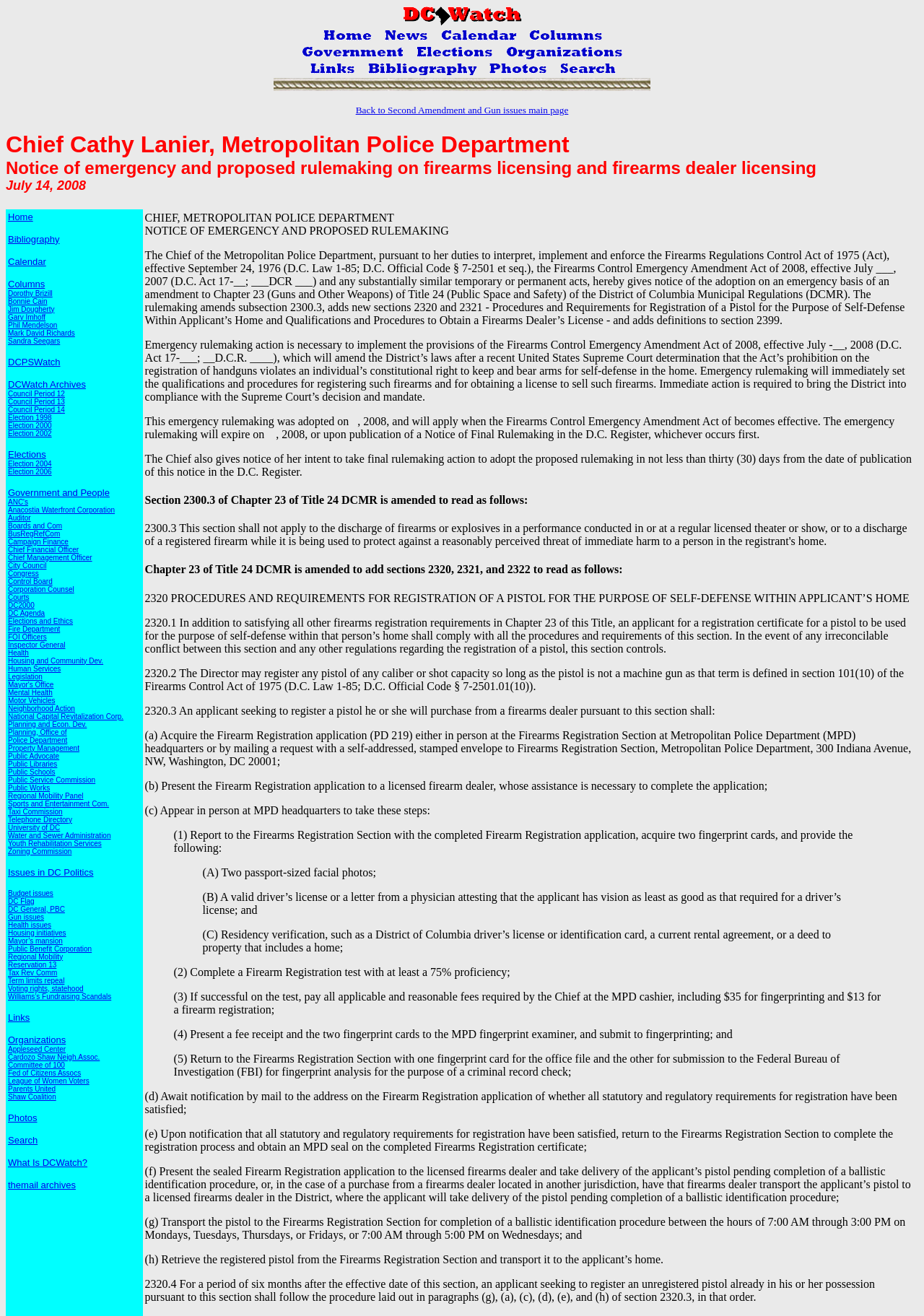Locate the bounding box coordinates of the area that needs to be clicked to fulfill the following instruction: "Click the link to view the Calendar". The coordinates should be in the format of four float numbers between 0 and 1, namely [left, top, right, bottom].

[0.009, 0.193, 0.05, 0.203]